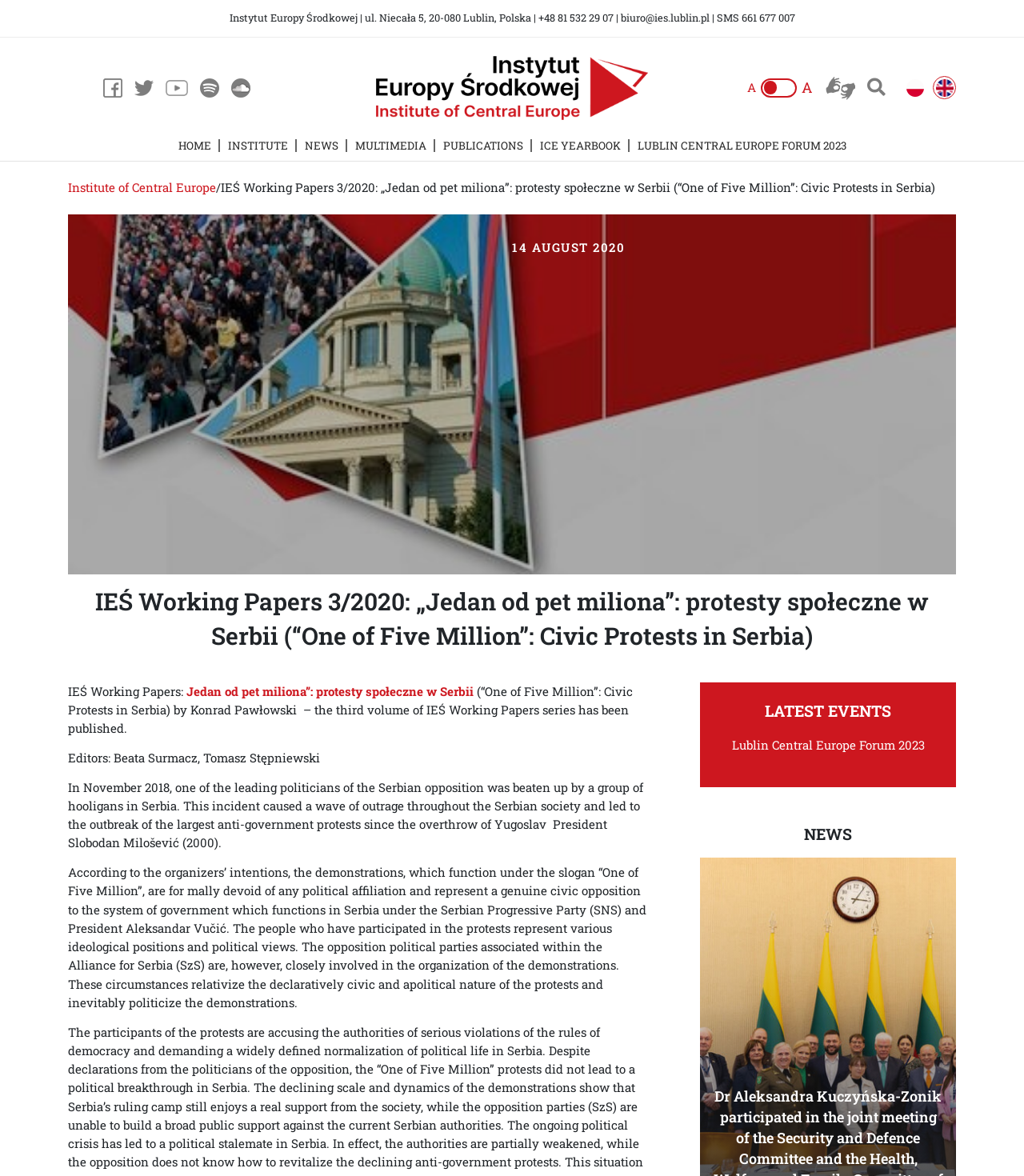Based on the visual content of the image, answer the question thoroughly: What is the name of the event mentioned in the webpage?

I found the answer by looking at the bottom-right corner of the webpage, where the event 'Lublin Central Europe Forum 2023' is mentioned as a heading.